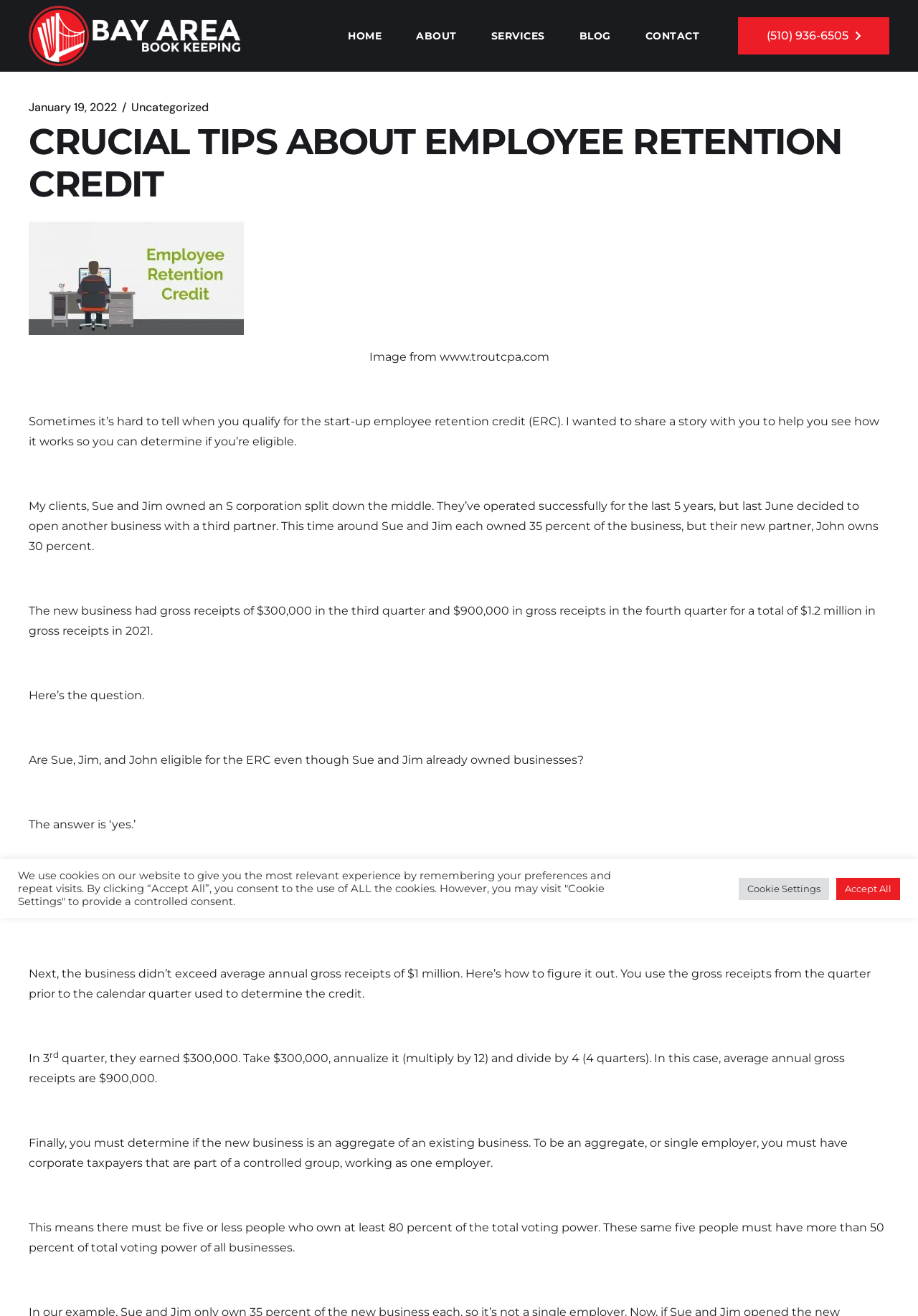Please indicate the bounding box coordinates for the clickable area to complete the following task: "Read the blog post from January 19, 2022". The coordinates should be specified as four float numbers between 0 and 1, i.e., [left, top, right, bottom].

[0.031, 0.076, 0.127, 0.087]